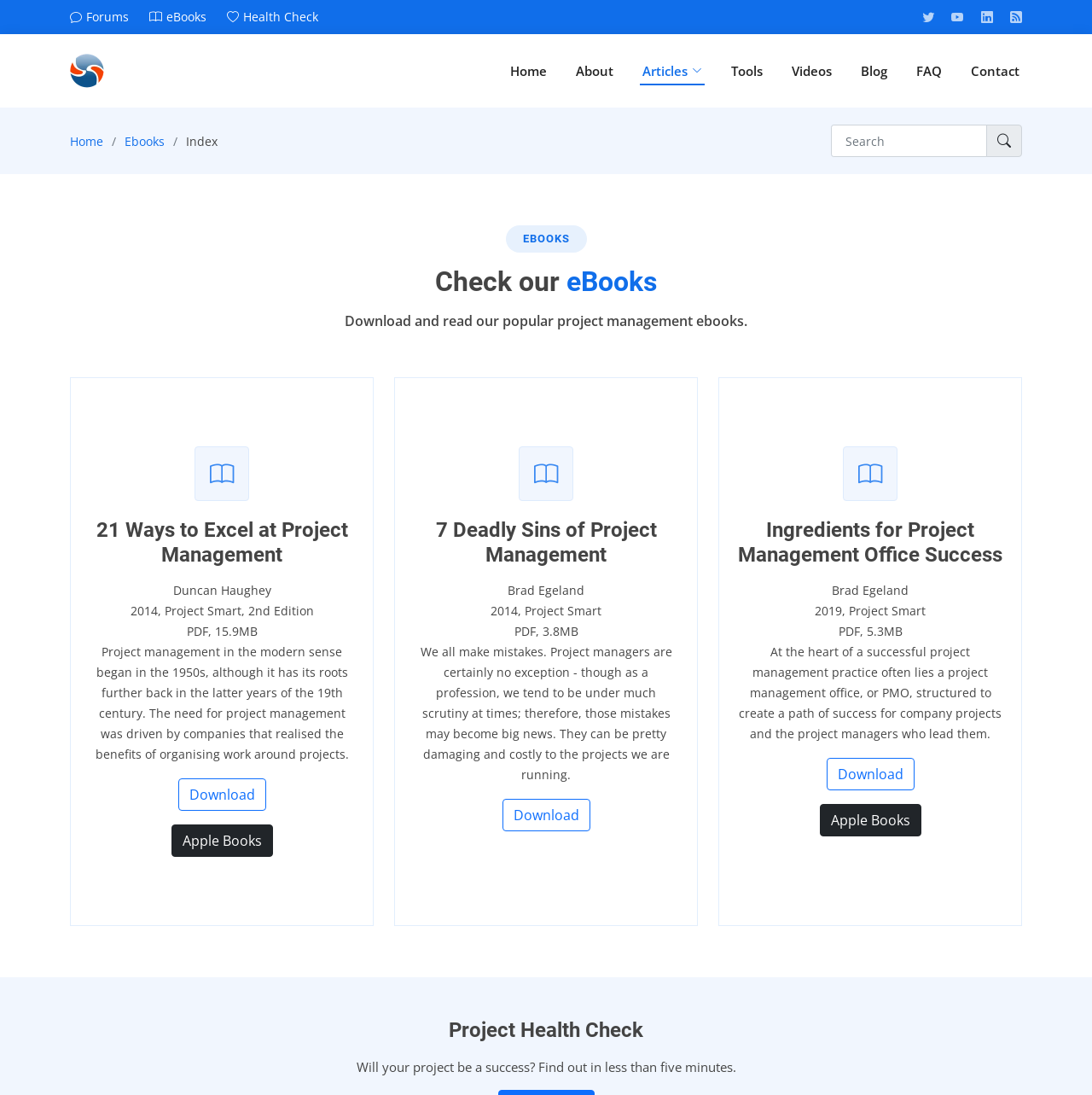Find the bounding box coordinates of the element you need to click on to perform this action: 'Check the Project Health Check eBook'. The coordinates should be represented by four float values between 0 and 1, in the format [left, top, right, bottom].

[0.287, 0.931, 0.713, 0.95]